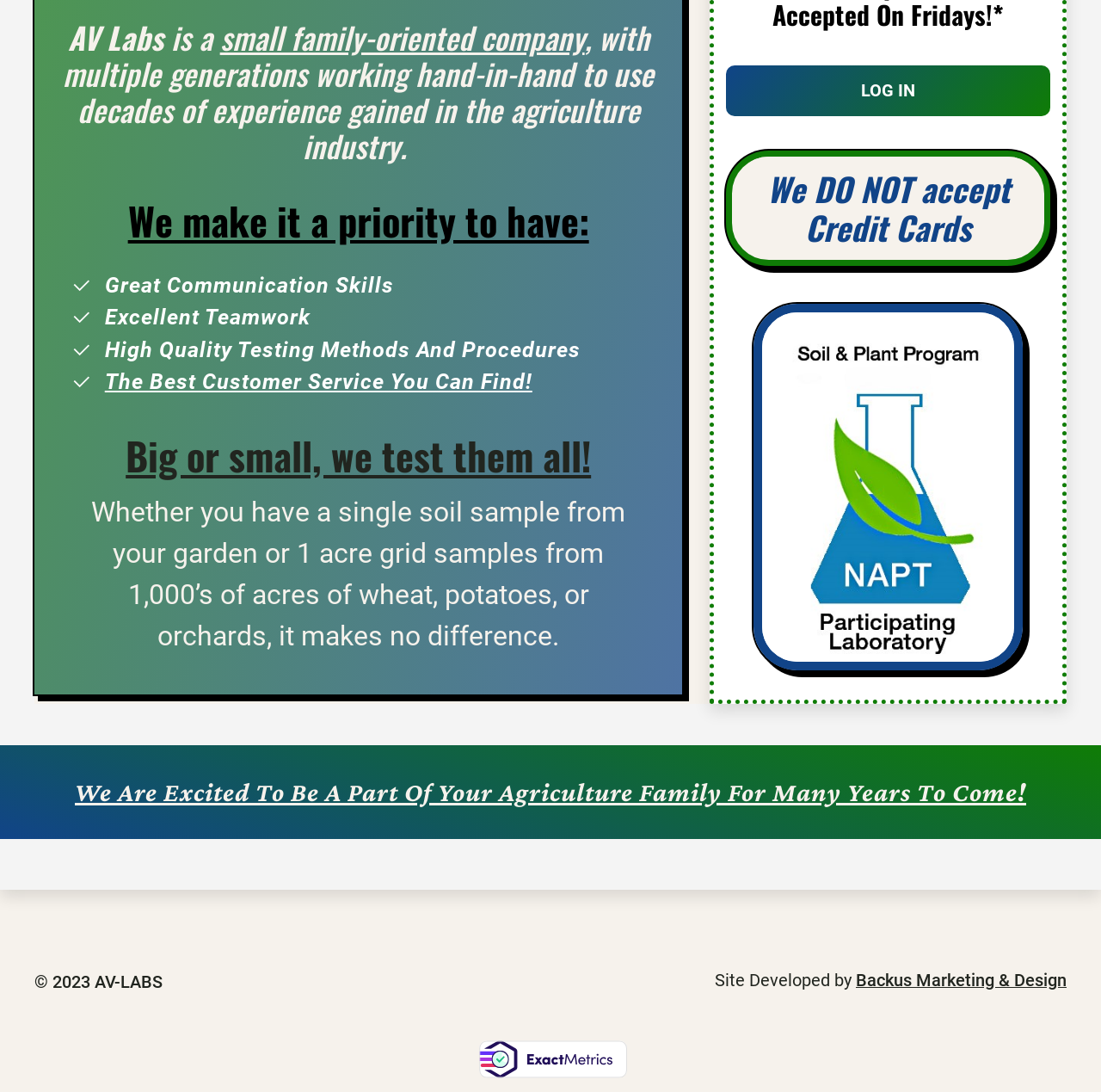What is the company's priority?
Provide a short answer using one word or a brief phrase based on the image.

Great Communication Skills